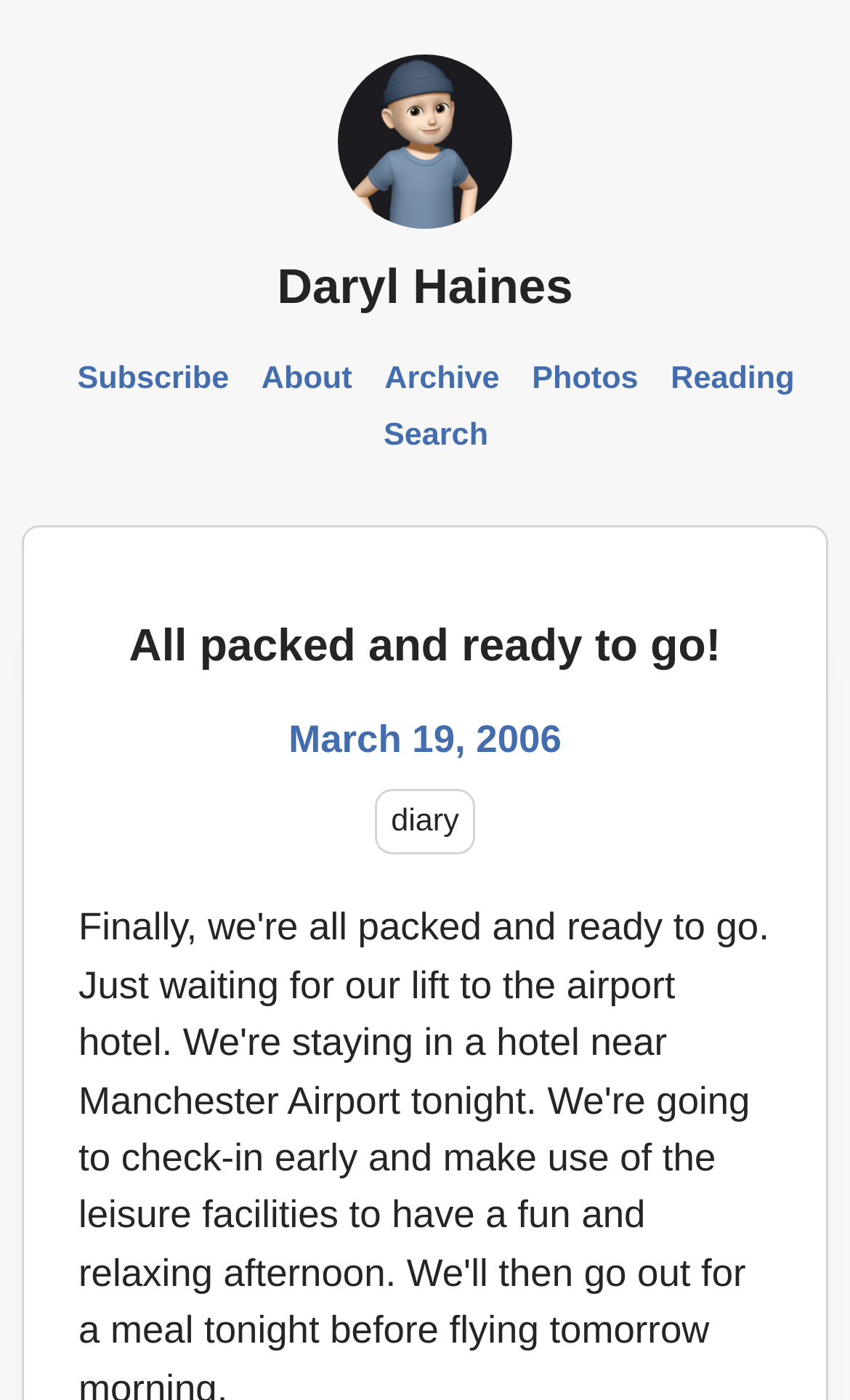What is the date of the blog post?
Examine the image closely and answer the question with as much detail as possible.

The date of the blog post is obtained from the link 'March 19, 2006' which appears below the main heading. This link is likely to be the date of the blog post.